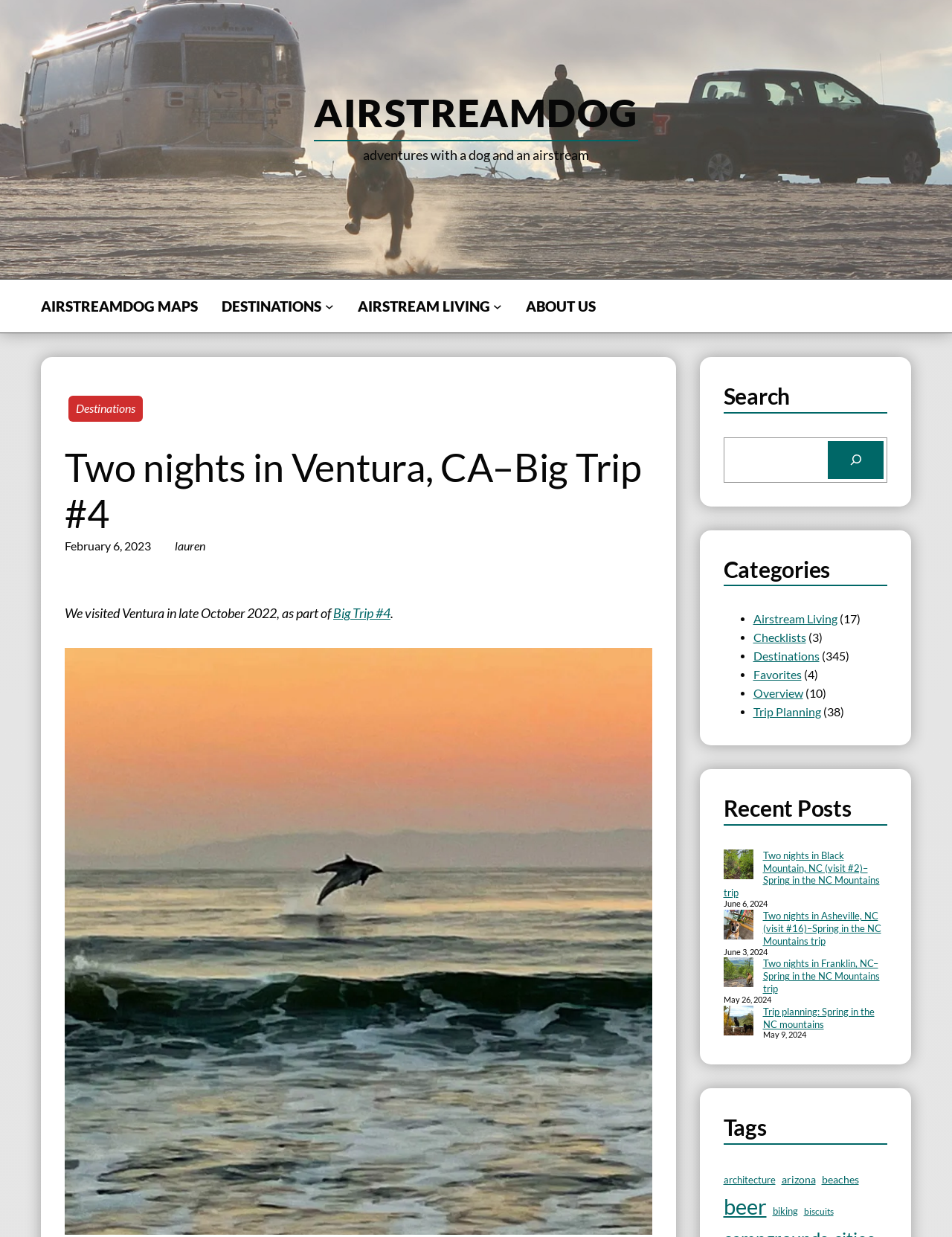What is the theme of the website?
Analyze the screenshot and provide a detailed answer to the question.

I inferred this answer by looking at the content of the webpage, which includes travel-related keywords such as 'Ventura', 'Airstream', 'destinations', and 'trip planning', suggesting that the website is focused on travel.